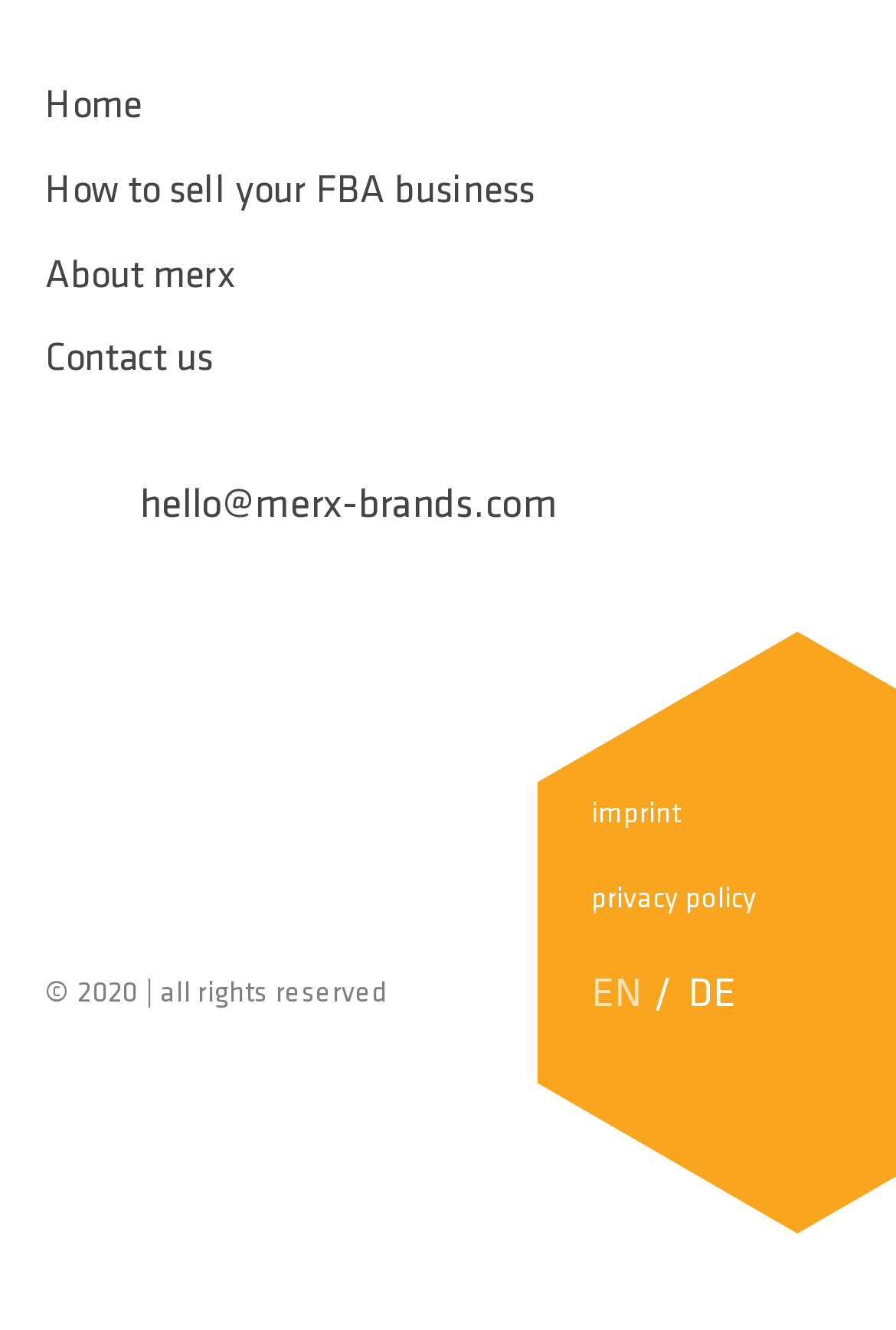Using the provided description imprint, find the bounding box coordinates for the UI element. Provide the coordinates in (top-left x, top-left y, bottom-right x, bottom-right y) format, ensuring all values are between 0 and 1.

[0.66, 0.603, 0.76, 0.622]